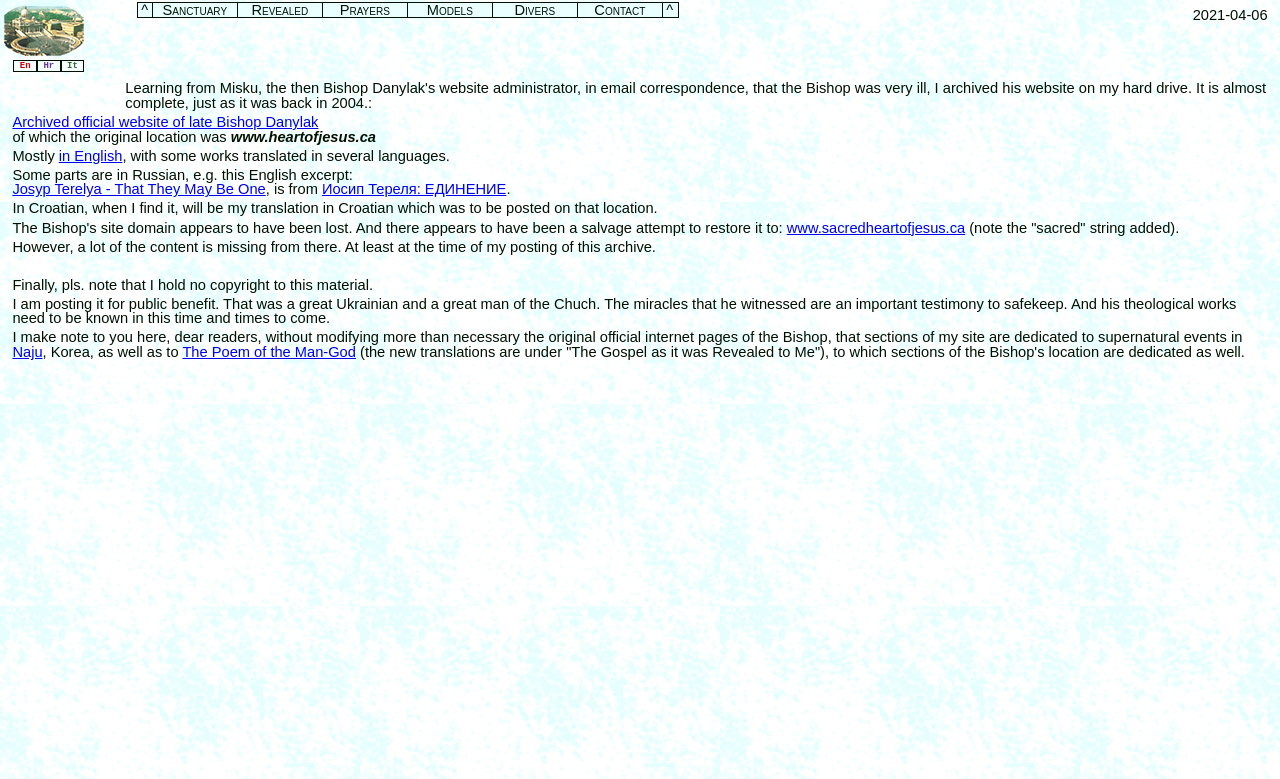Locate the bounding box coordinates of the segment that needs to be clicked to meet this instruction: "View the Basilica of Saint Peter, Rome".

[0.003, 0.054, 0.066, 0.076]